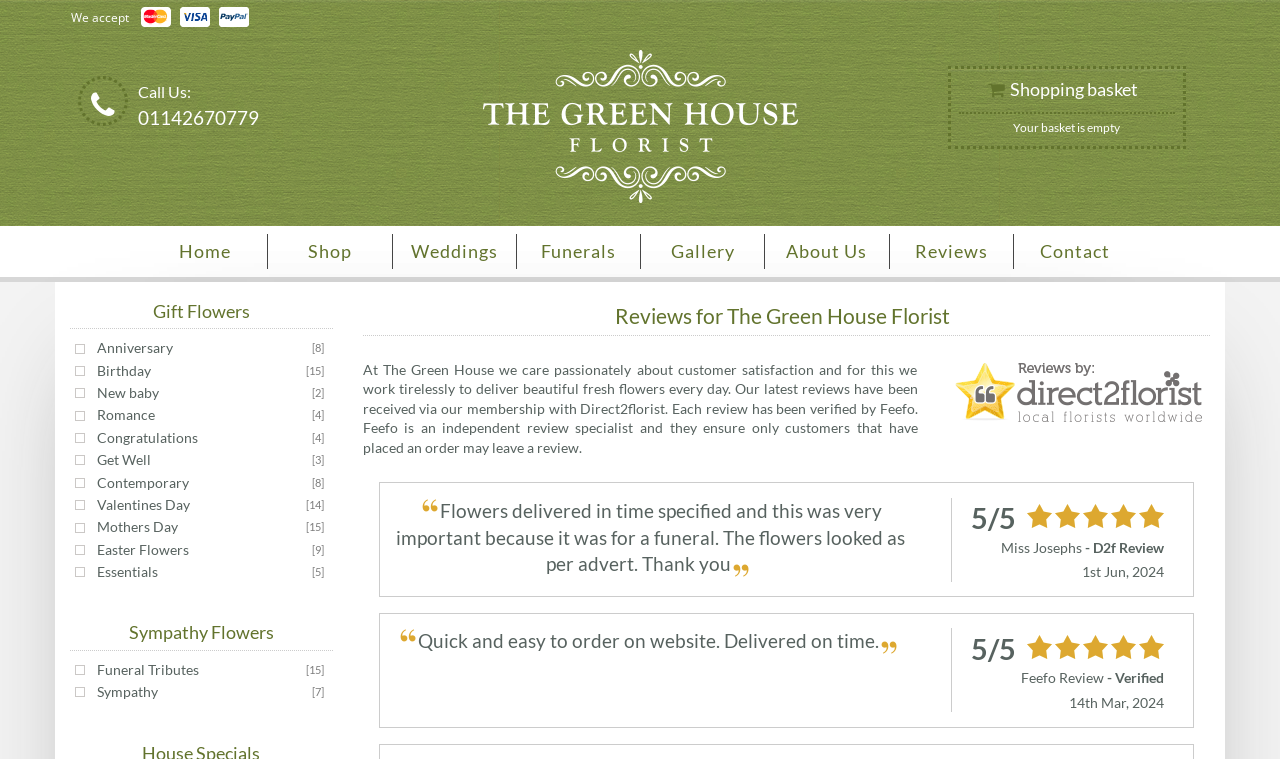Can you specify the bounding box coordinates for the region that should be clicked to fulfill this instruction: "Order 'Anniversary' flowers".

[0.076, 0.447, 0.135, 0.469]